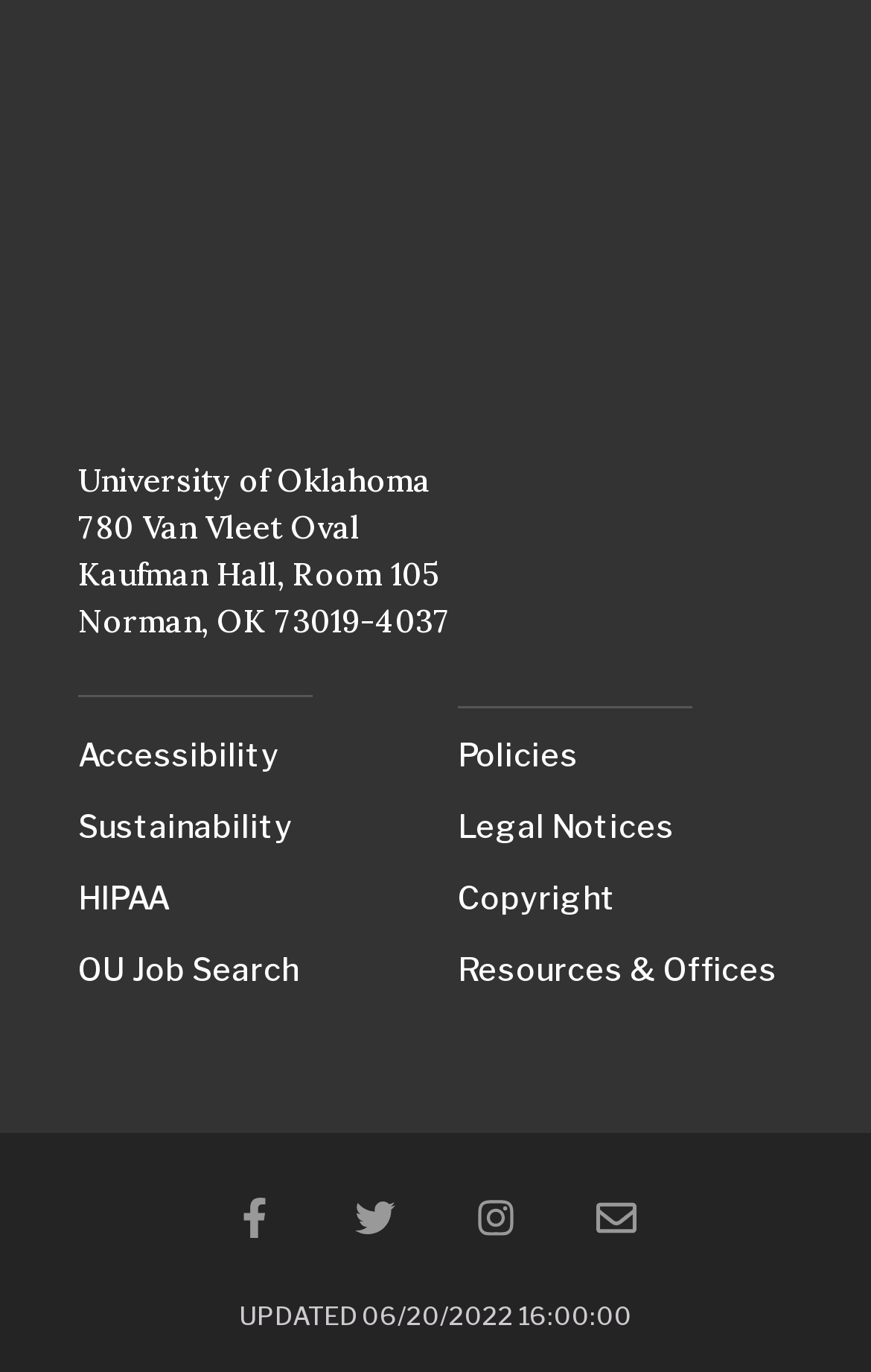Provide the bounding box coordinates for the UI element that is described by this text: "Policies". The coordinates should be in the form of four float numbers between 0 and 1: [left, top, right, bottom].

[0.526, 0.528, 0.91, 0.572]